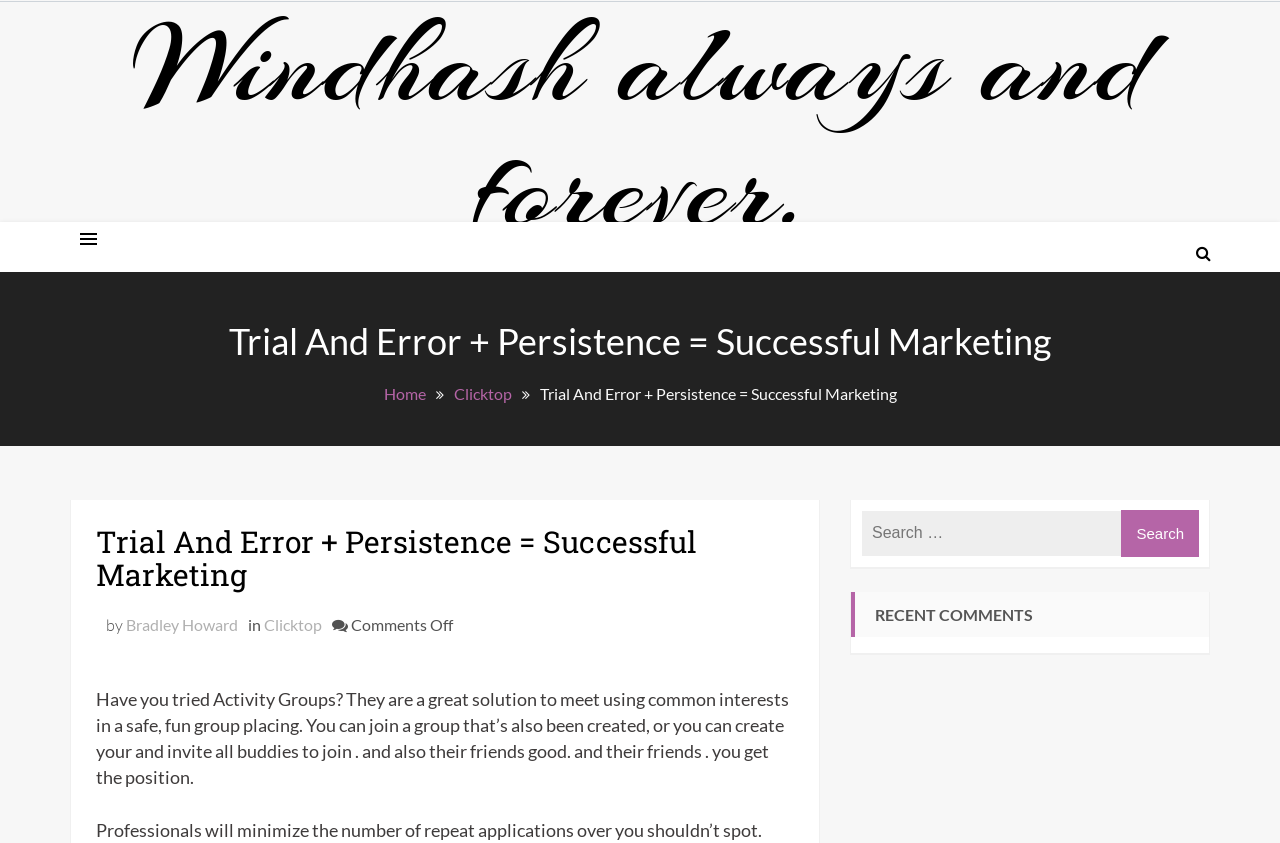Please identify and generate the text content of the webpage's main heading.

Windhash always and forever.